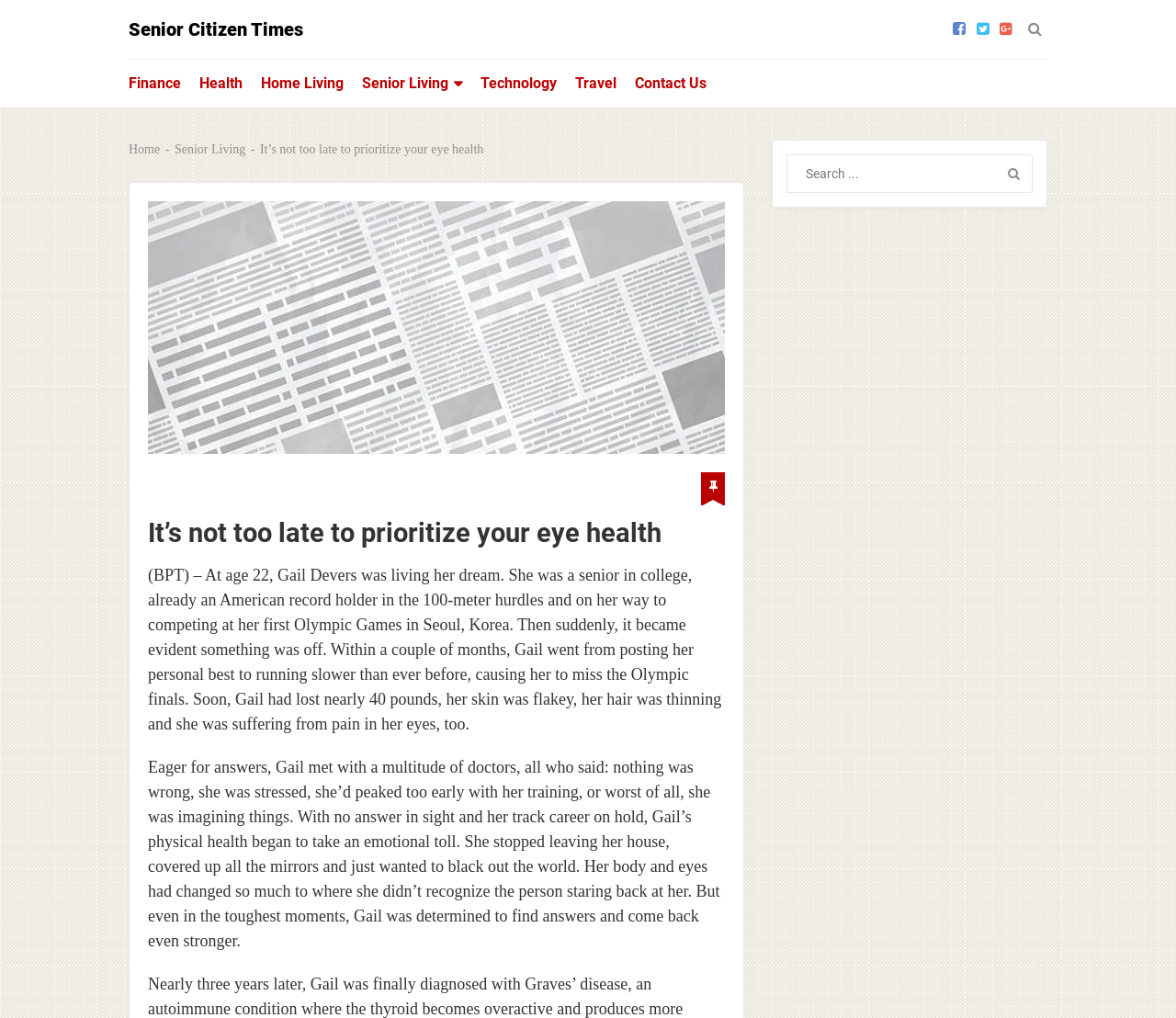Can you find and provide the main heading text of this webpage?

It’s not too late to prioritize your eye health